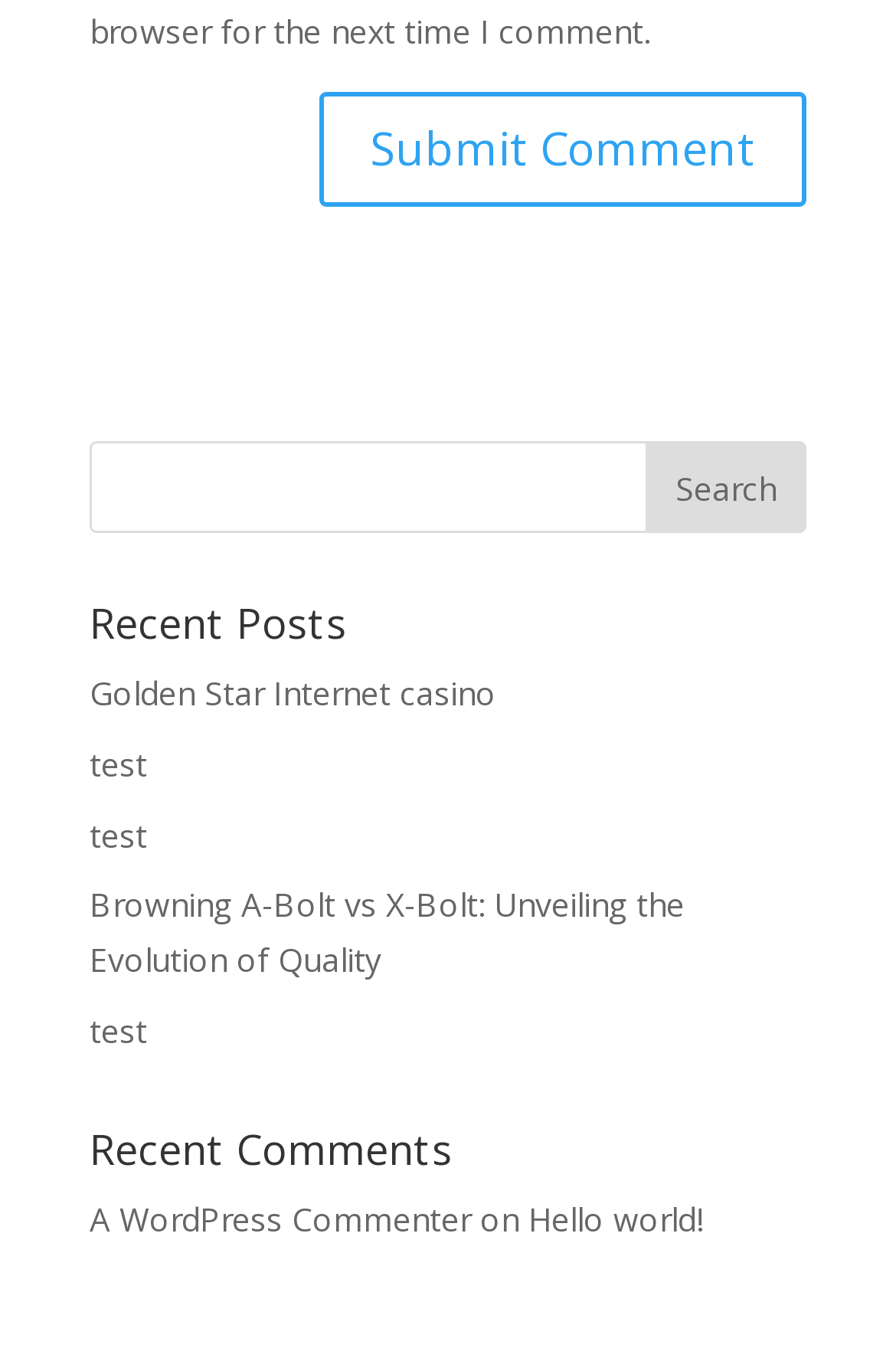What is the first recent post? Based on the image, give a response in one word or a short phrase.

Golden Star Internet casino